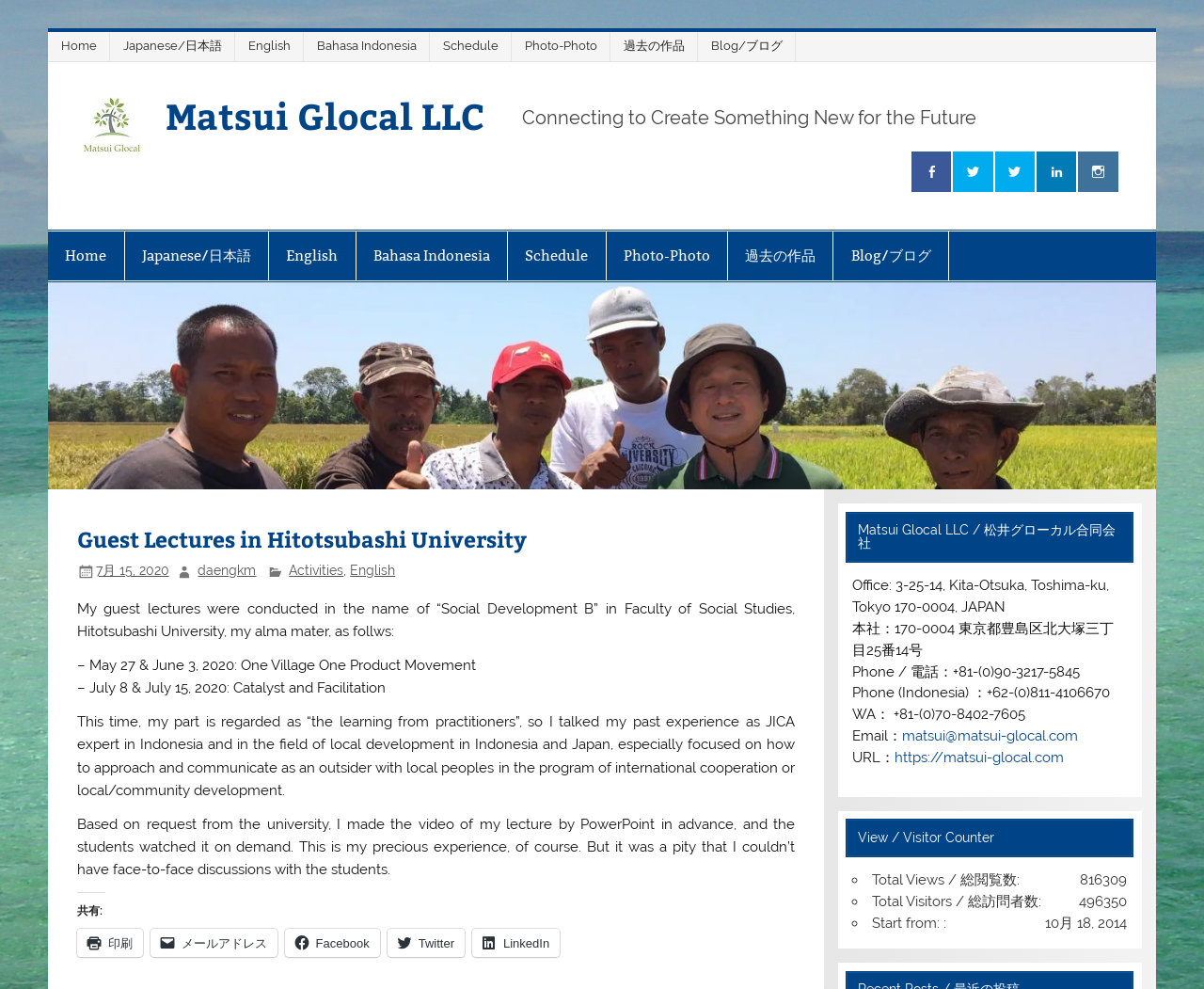Provide the bounding box coordinates of the HTML element this sentence describes: "Bahasa Indonesia". The bounding box coordinates consist of four float numbers between 0 and 1, i.e., [left, top, right, bottom].

[0.296, 0.234, 0.421, 0.283]